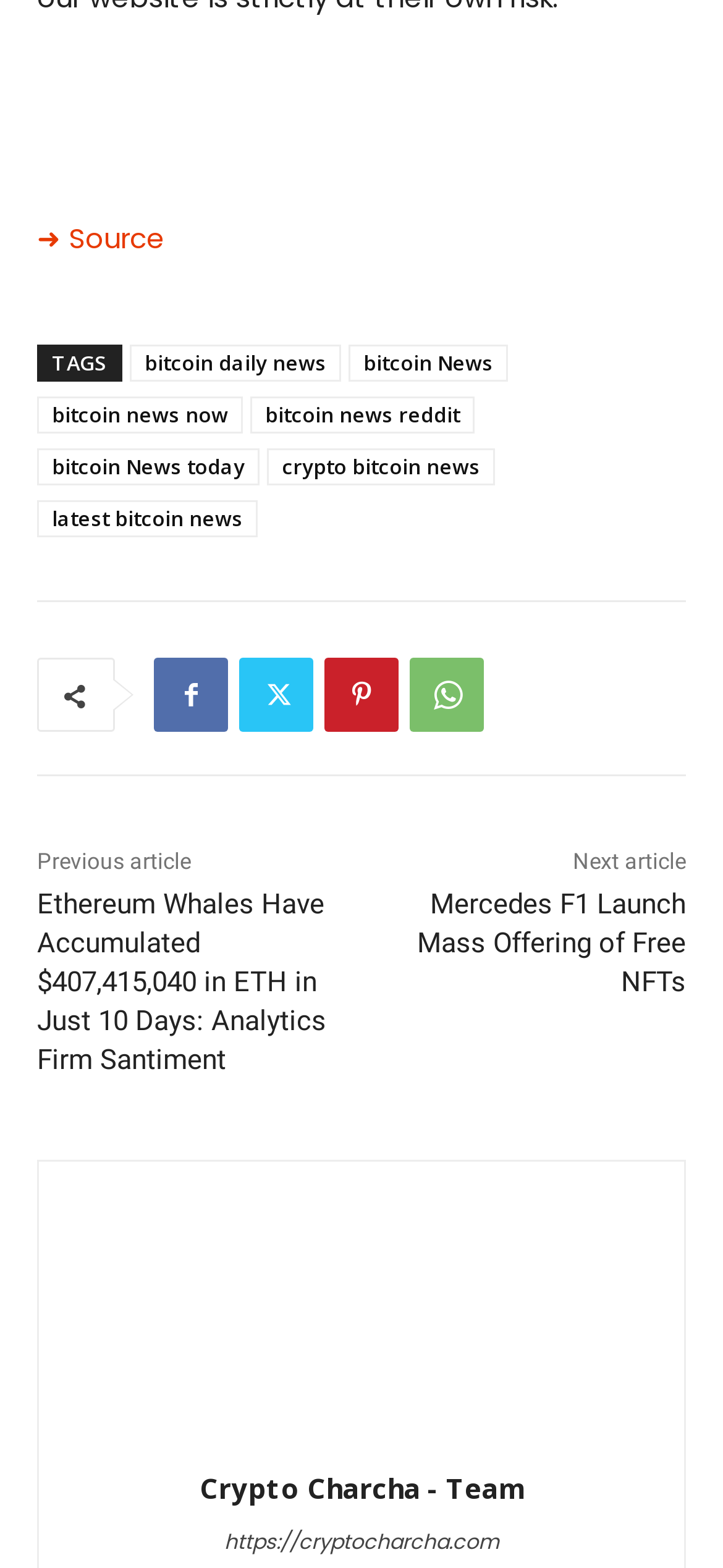Determine the bounding box coordinates for the clickable element to execute this instruction: "Discover world items". Provide the coordinates as four float numbers between 0 and 1, i.e., [left, top, right, bottom].

None